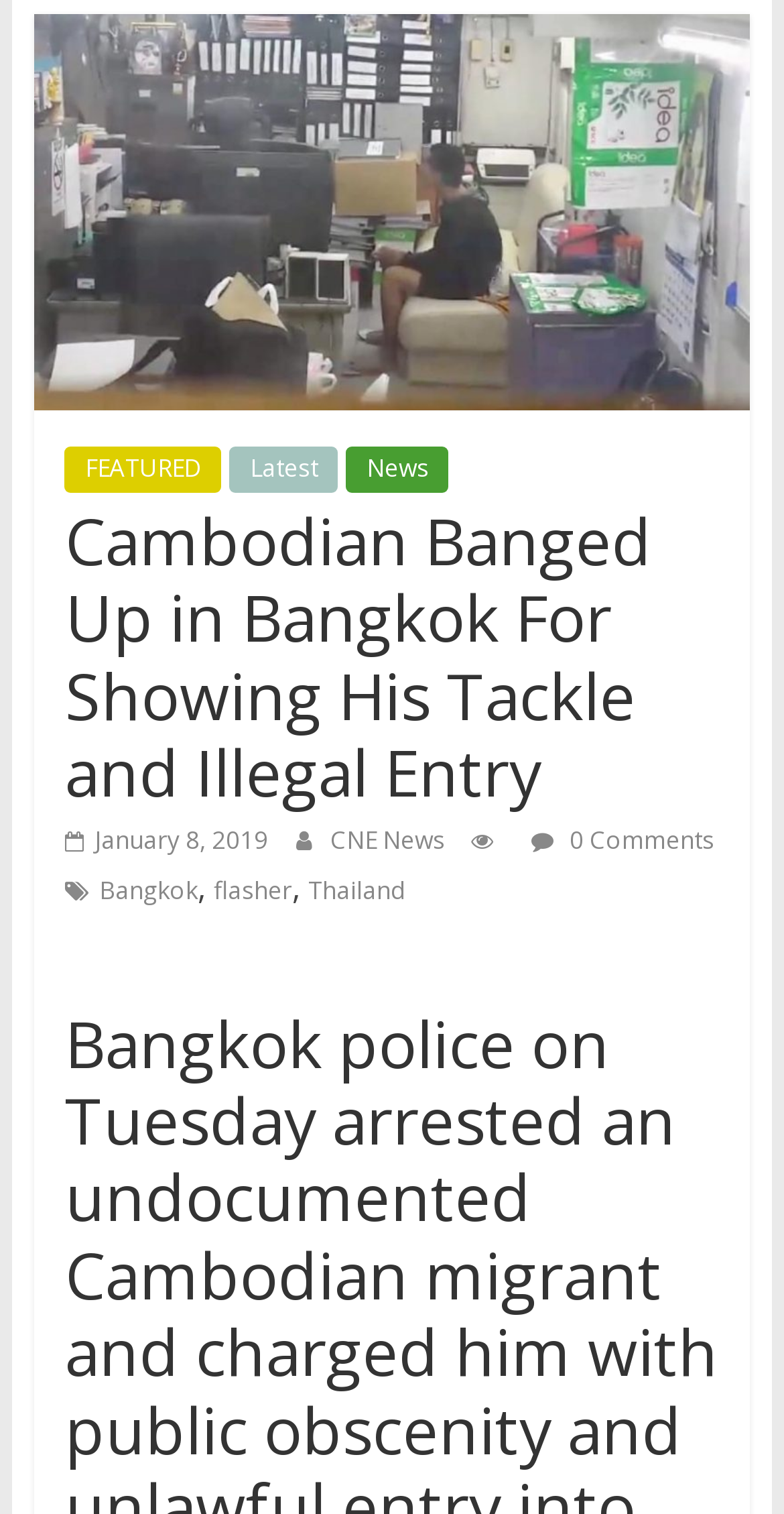Please identify the bounding box coordinates of the element I should click to complete this instruction: 'Check the comments on the news article'. The coordinates should be given as four float numbers between 0 and 1, like this: [left, top, right, bottom].

[0.677, 0.543, 0.911, 0.565]